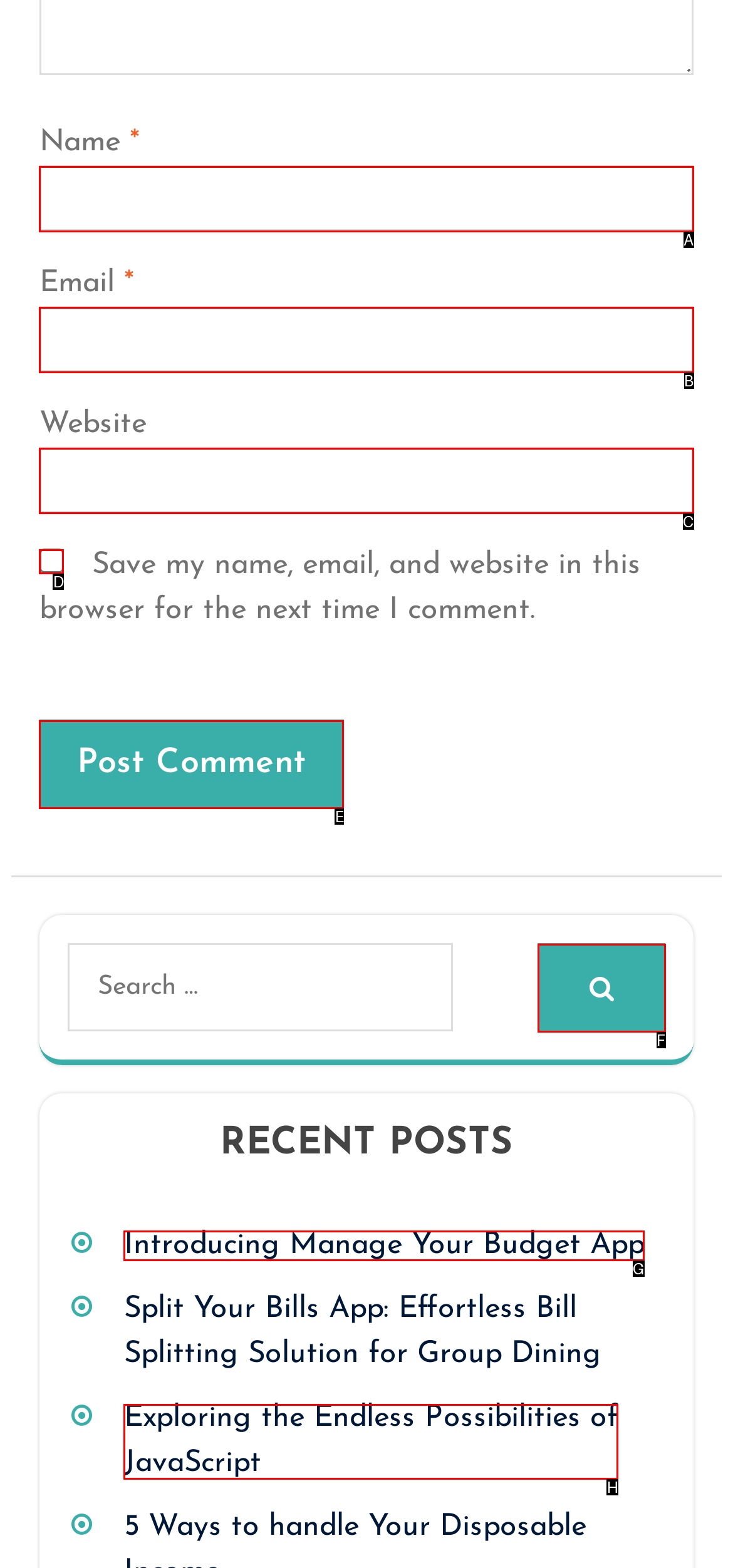Select the letter of the element you need to click to complete this task: Visit the recent post 'Introducing Manage Your Budget App'
Answer using the letter from the specified choices.

G